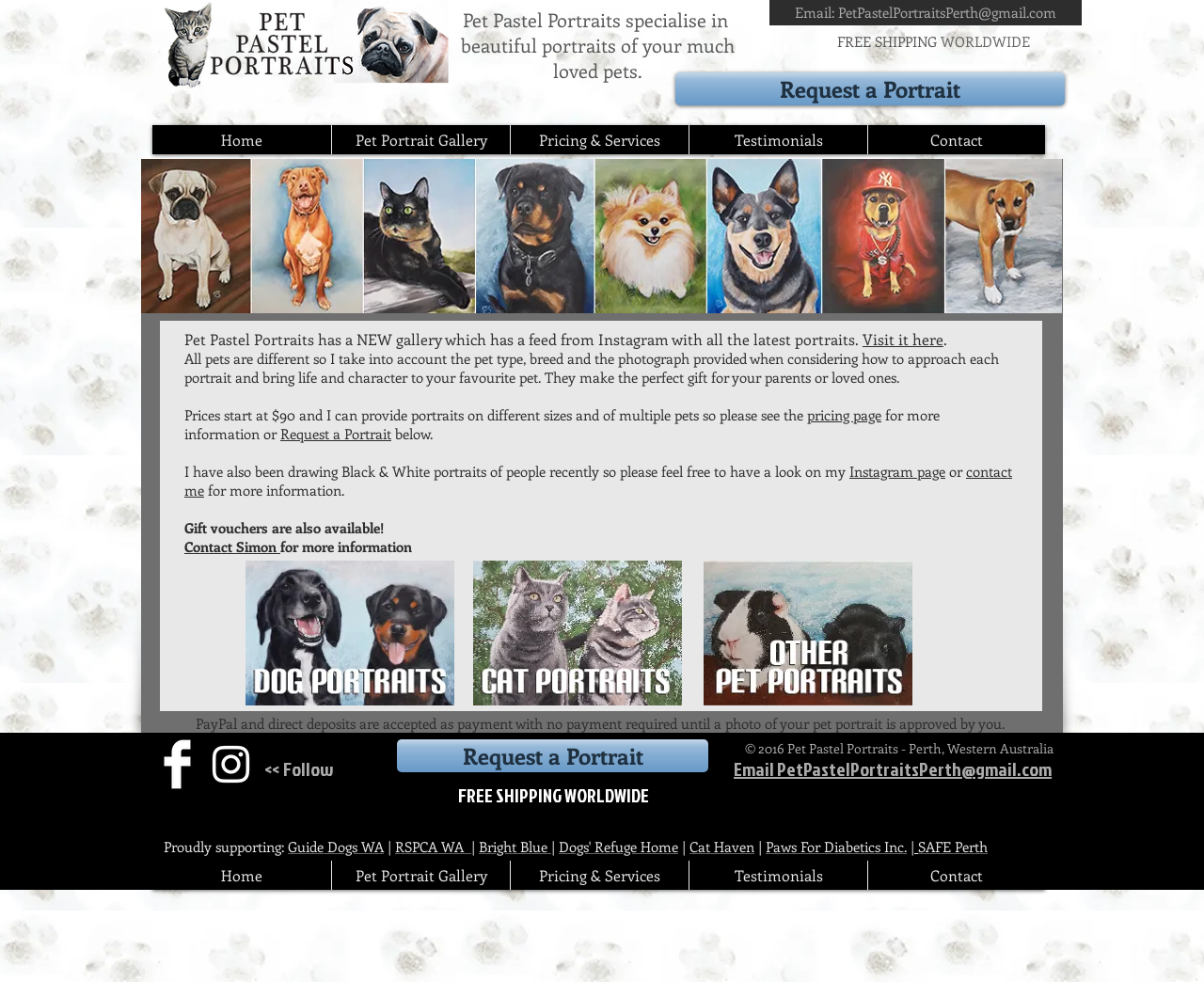Pinpoint the bounding box coordinates of the clickable area necessary to execute the following instruction: "Visit the Instagram page". The coordinates should be given as four float numbers between 0 and 1, namely [left, top, right, bottom].

[0.705, 0.47, 0.785, 0.489]